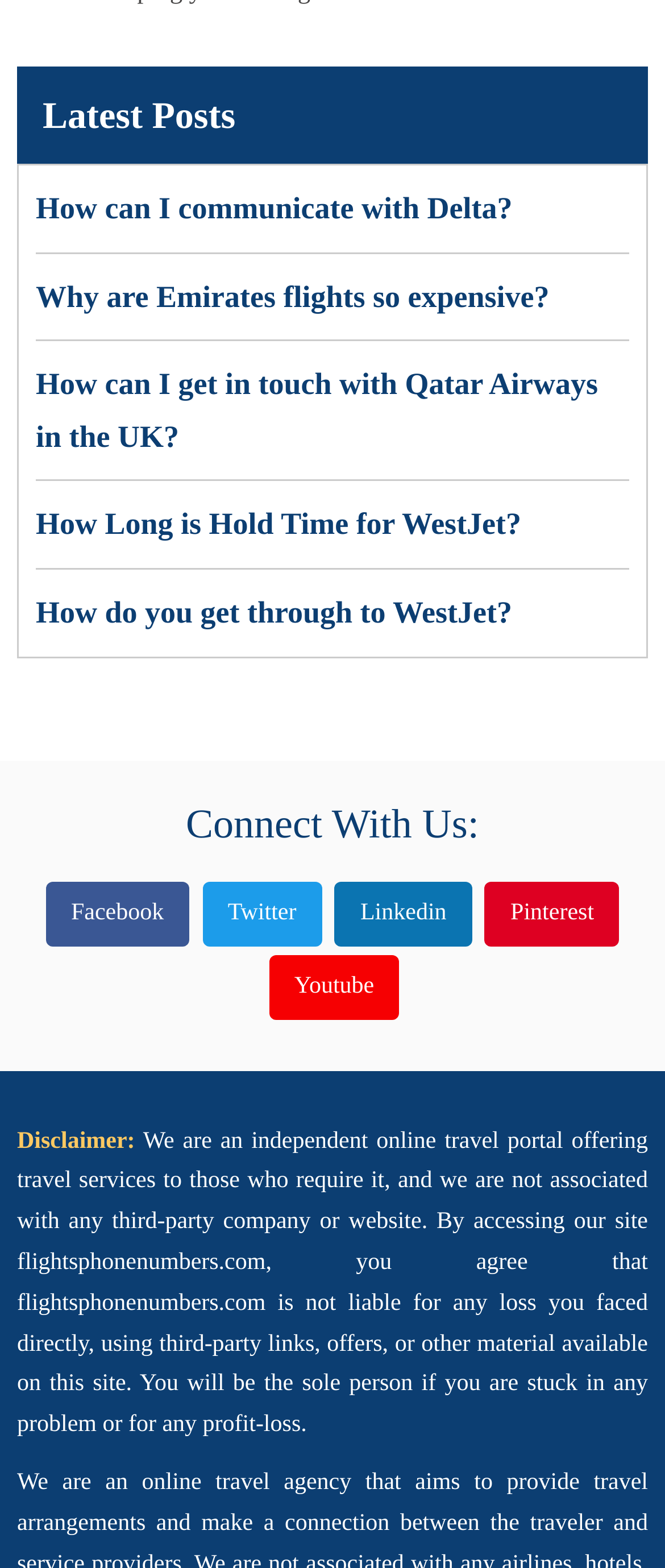How many links are available for airline-related queries?
Please provide a comprehensive answer based on the information in the image.

There are five links available on the webpage that are related to airline-related queries, including 'How can I communicate with Delta?', 'Why are Emirates flights so expensive?', 'How can I get in touch with Qatar Airways in the UK?', 'How Long is Hold Time for WestJet?', and 'How do you get through to WestJet?'.